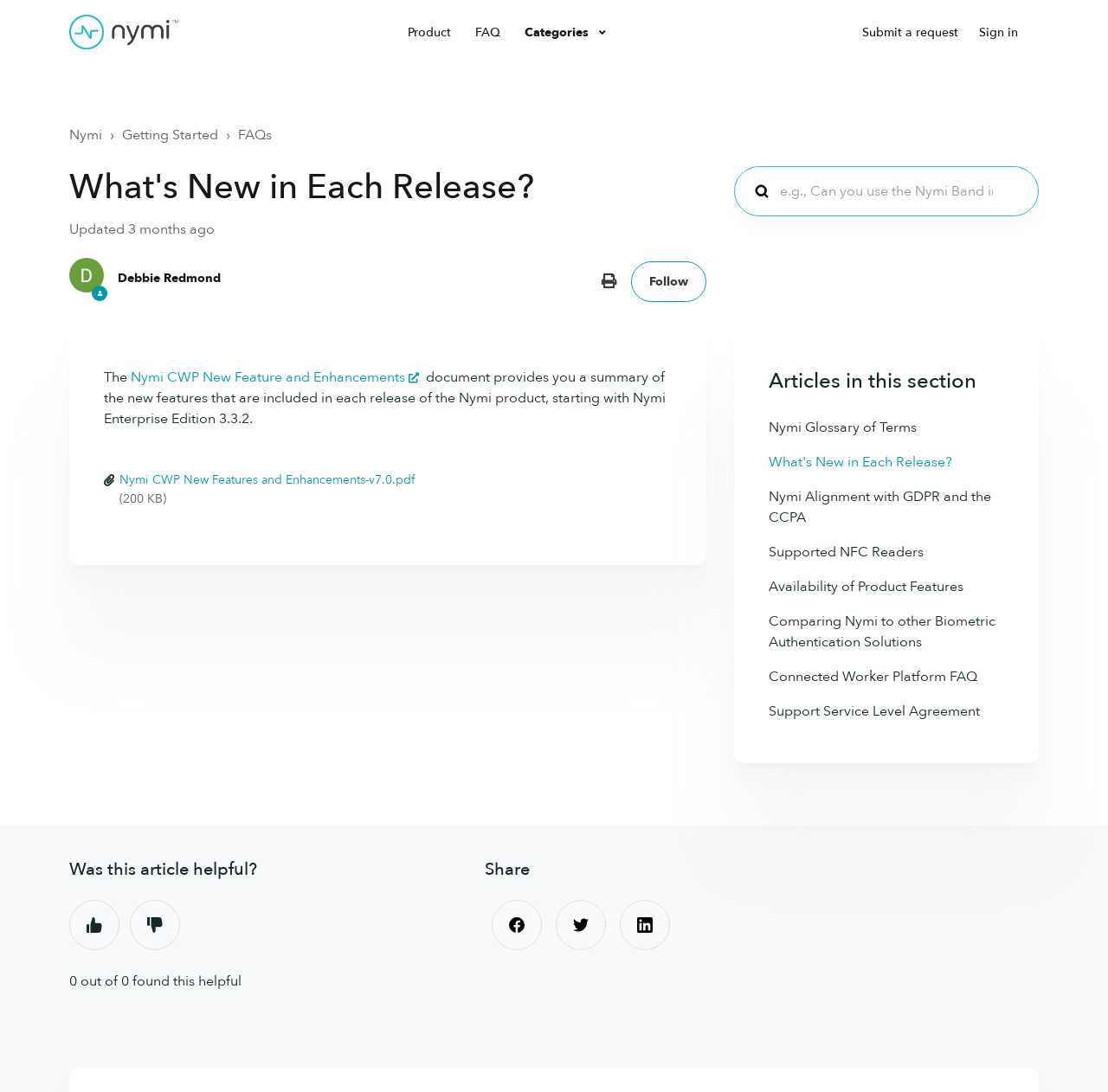Using the description: "parent_node: Follow", identify the bounding box of the corresponding UI element in the screenshot.

[0.543, 0.247, 0.557, 0.268]